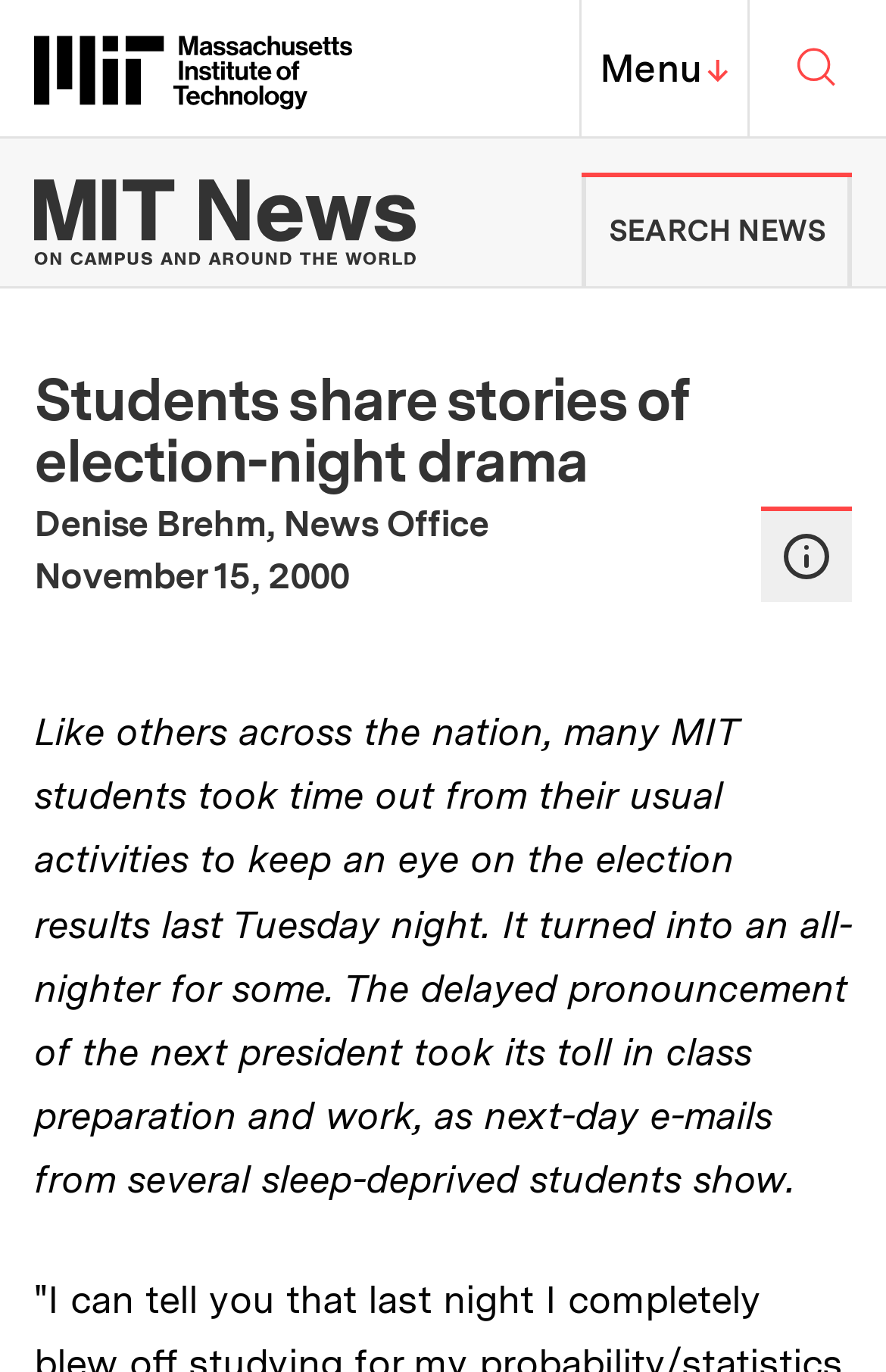Find and extract the text of the primary heading on the webpage.

Students share stories of election-night drama